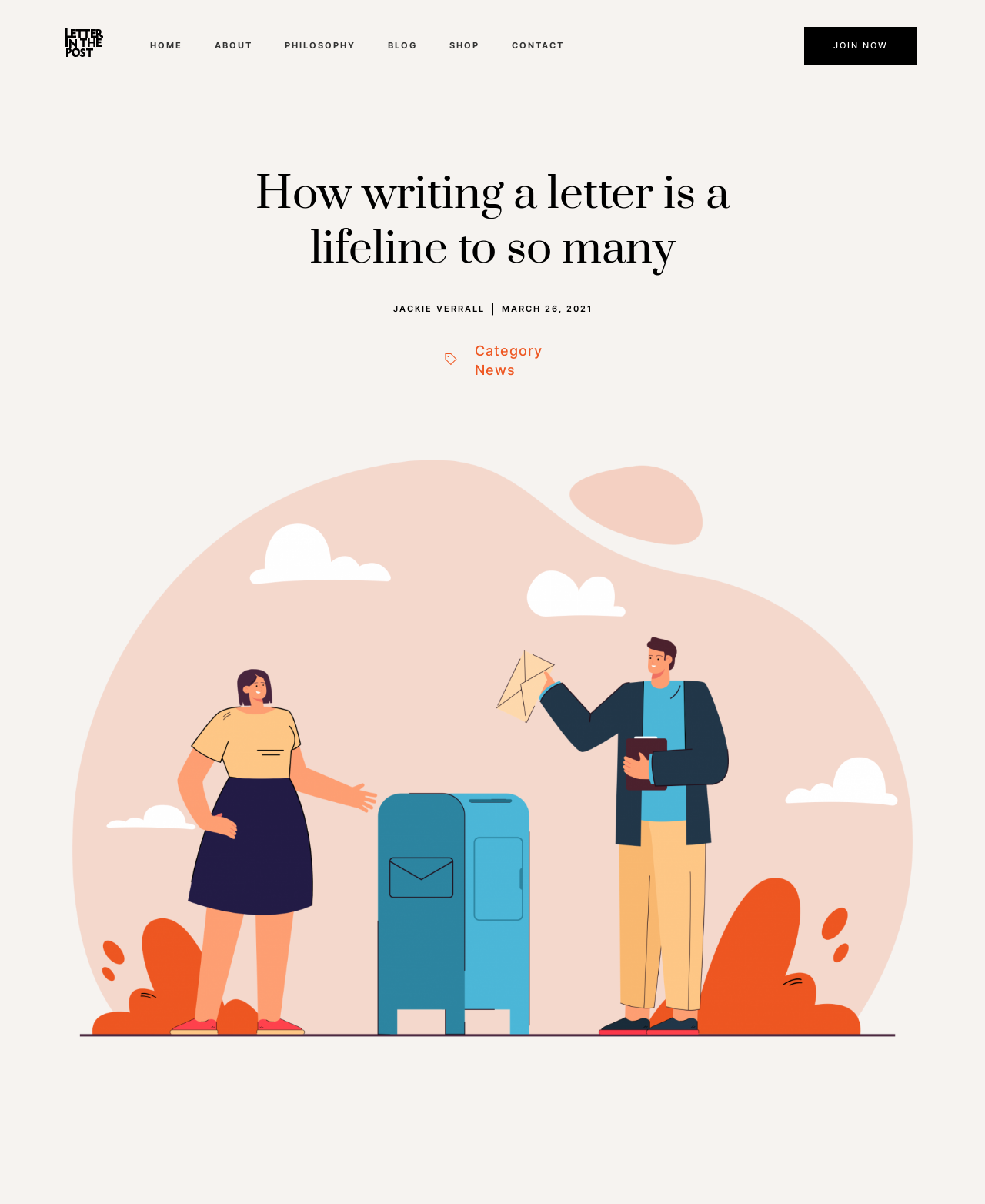Please answer the following query using a single word or phrase: 
What is the author's name?

JACKIE VERRALL